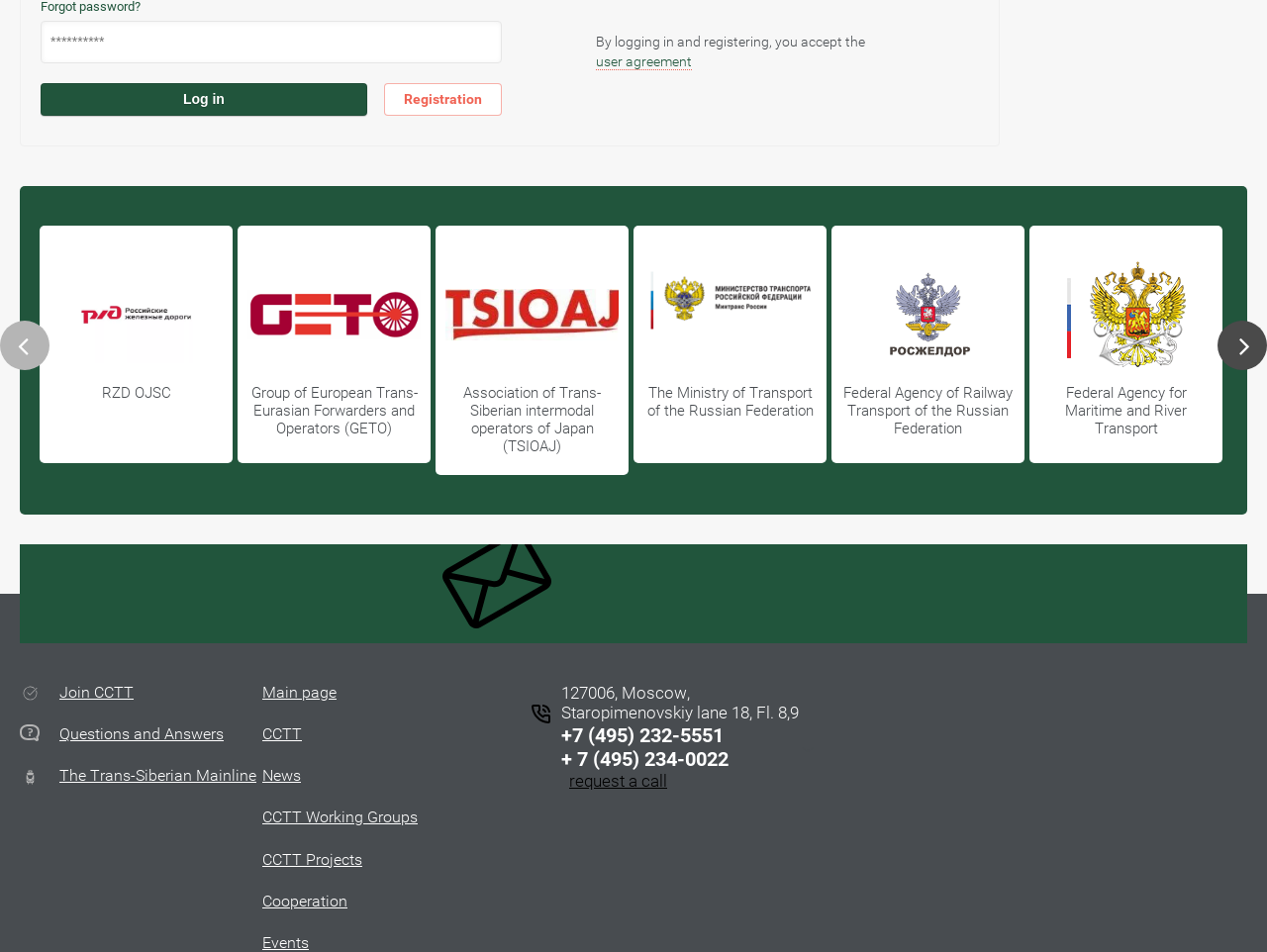Find the bounding box coordinates for the area that must be clicked to perform this action: "Click Log in".

[0.032, 0.087, 0.29, 0.122]